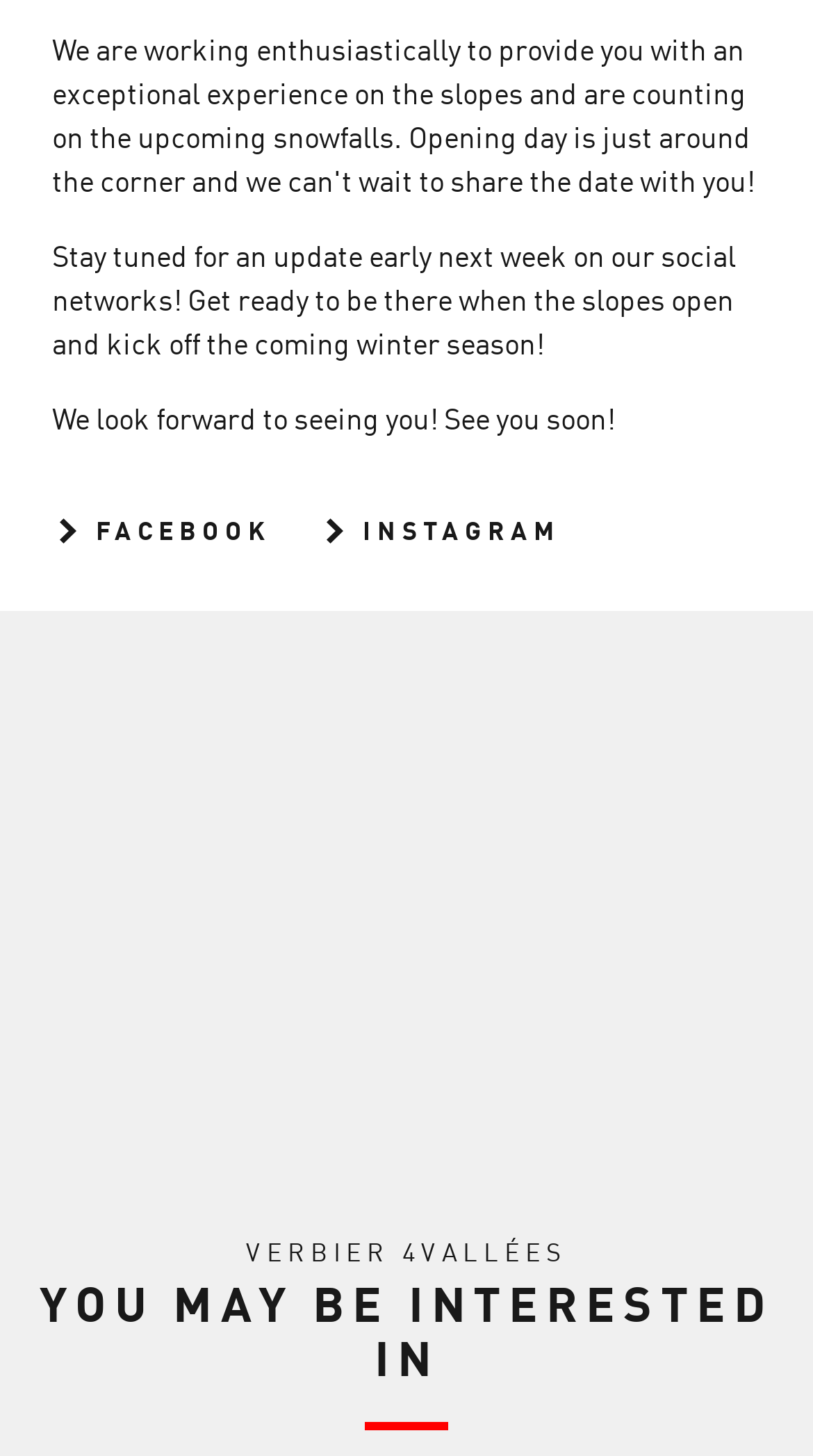Pinpoint the bounding box coordinates of the element to be clicked to execute the instruction: "Select the Strictly necessary radio button".

[0.0, 0.329, 0.033, 0.348]